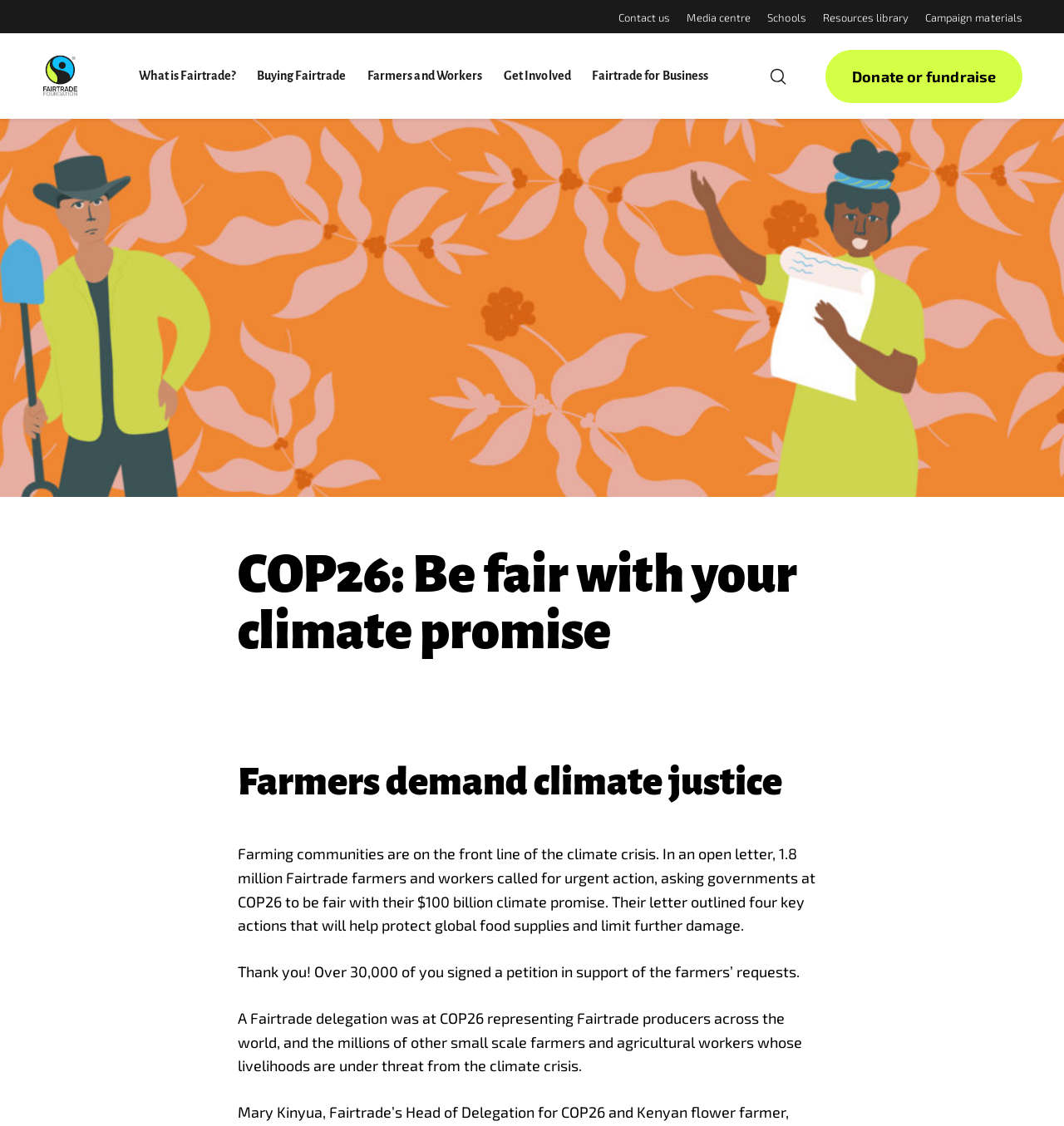Please identify the coordinates of the bounding box that should be clicked to fulfill this instruction: "Input your email".

None